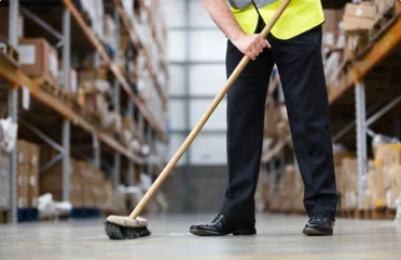Why is cleaning important in this setting?
Please give a detailed answer to the question using the information shown in the image.

Cleaning is important in this warehouse setting because it ensures a safe working environment by preventing accidents and injuries, and also contributes to operational efficiency by reducing downtime and increasing productivity.